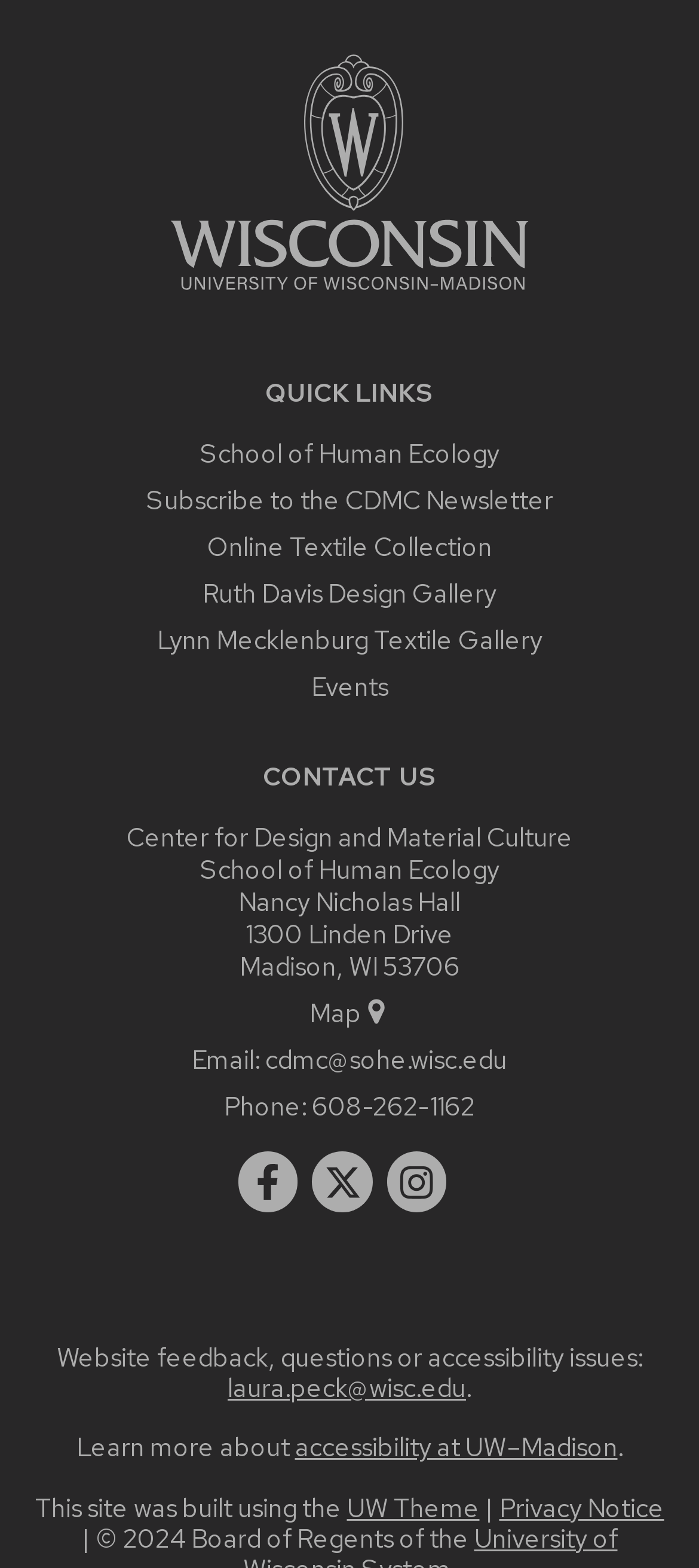Highlight the bounding box coordinates of the element you need to click to perform the following instruction: "View the Ruth Davis Design Gallery."

[0.29, 0.367, 0.71, 0.389]